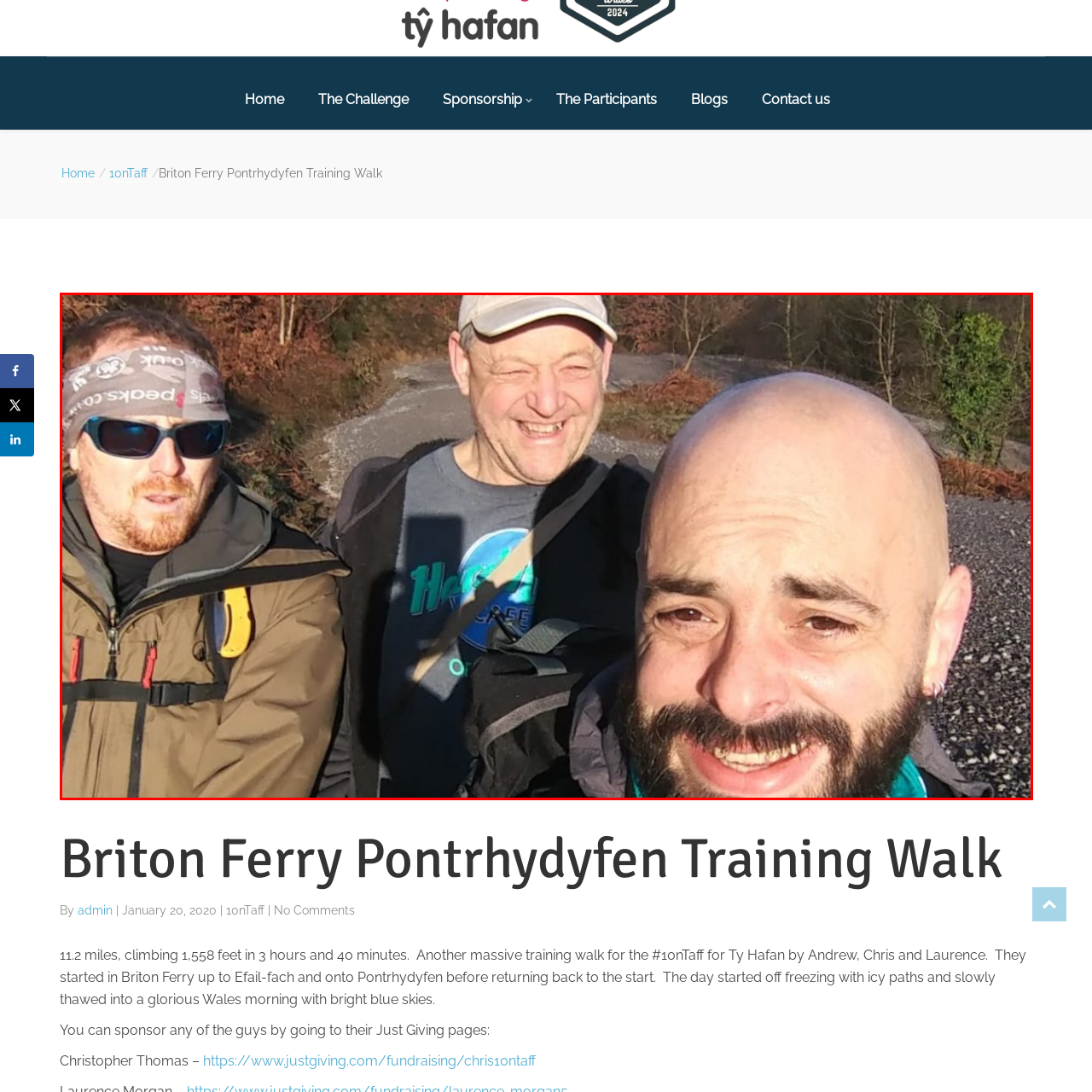Inspect the image bordered in red and answer the following question in detail, drawing on the visual content observed in the image:
What is the atmosphere conveyed by the photograph?

The caption states that the photograph serves as a vibrant representation of the group's training journey, emphasizing not only their physical activity but also the strong bond formed through these experiences, which suggests that the atmosphere conveyed by the photograph is one of camaraderie and enjoyment.